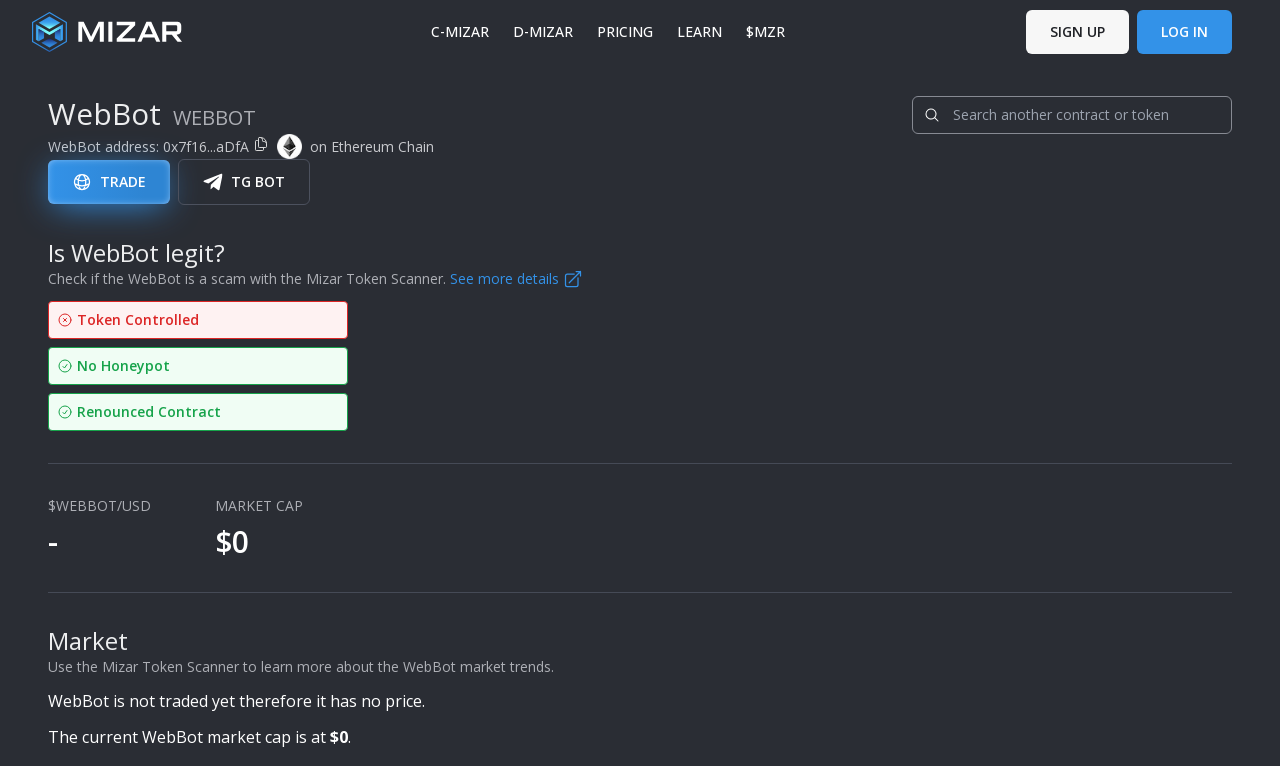Please identify the coordinates of the bounding box for the clickable region that will accomplish this instruction: "Click the 'TRADE' link".

[0.038, 0.209, 0.133, 0.266]